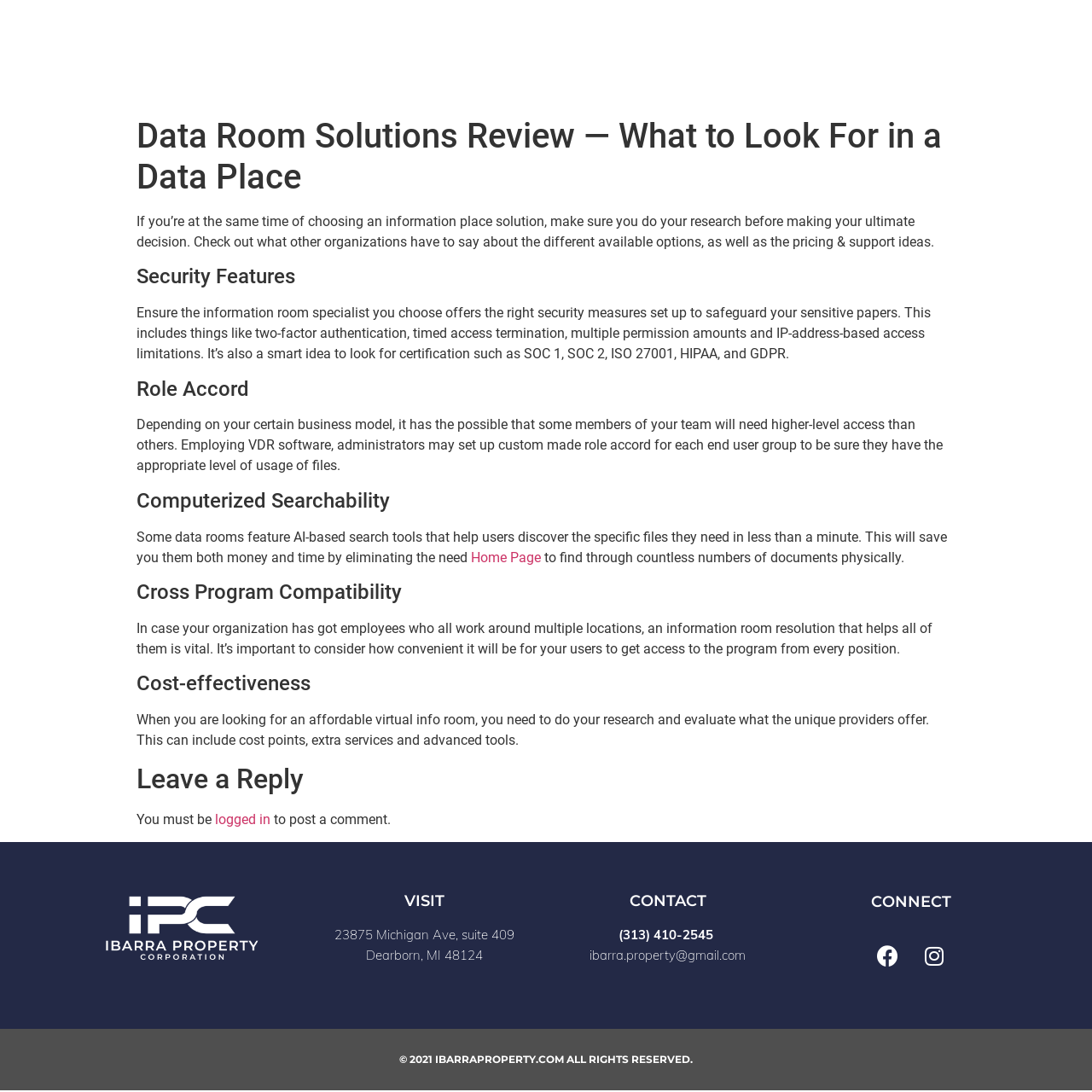Respond with a single word or phrase:
What security measures should be considered in a data room?

Two-factor authentication, timed access termination, etc.